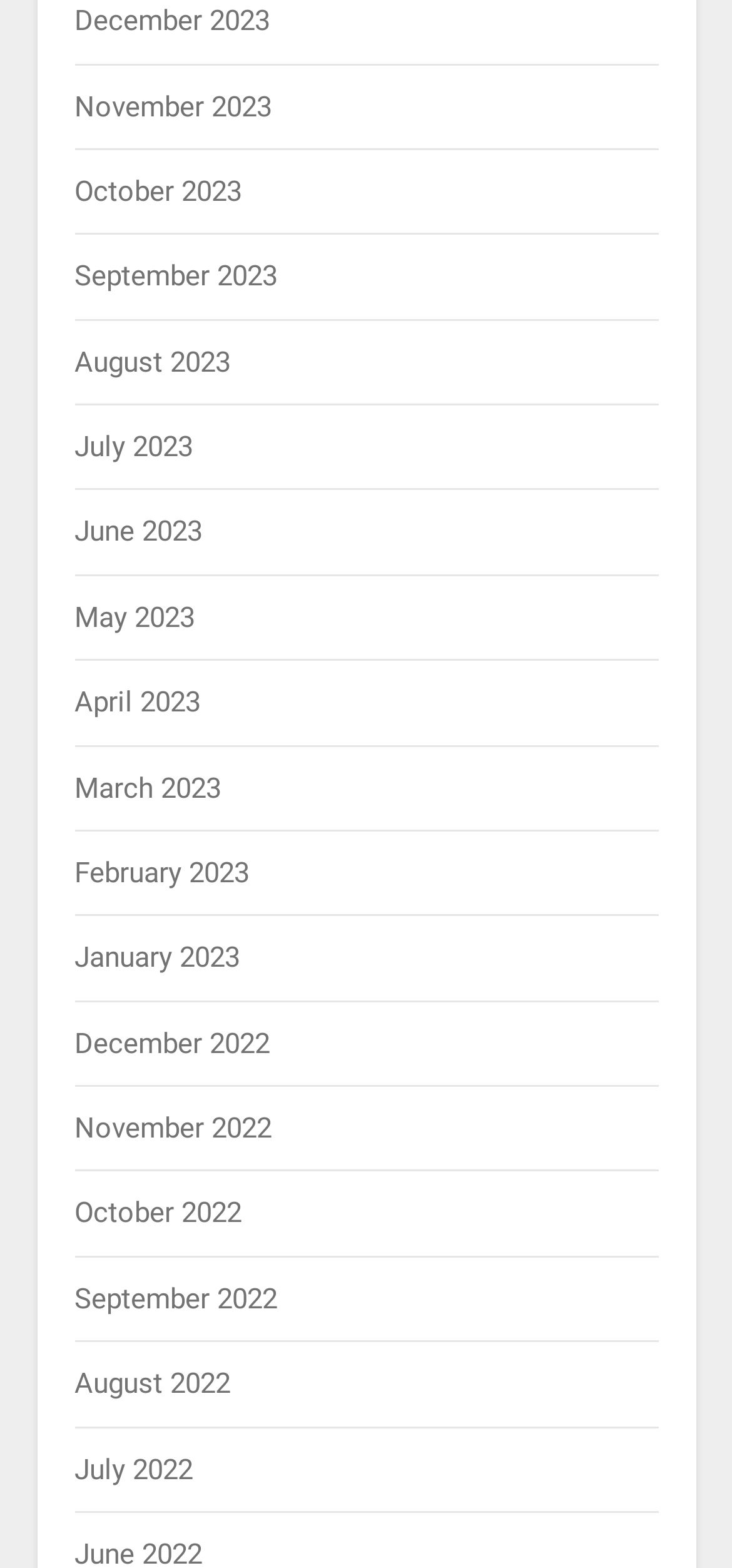Based on the element description, predict the bounding box coordinates (top-left x, top-left y, bottom-right x, bottom-right y) for the UI element in the screenshot: September 2023

[0.101, 0.166, 0.378, 0.187]